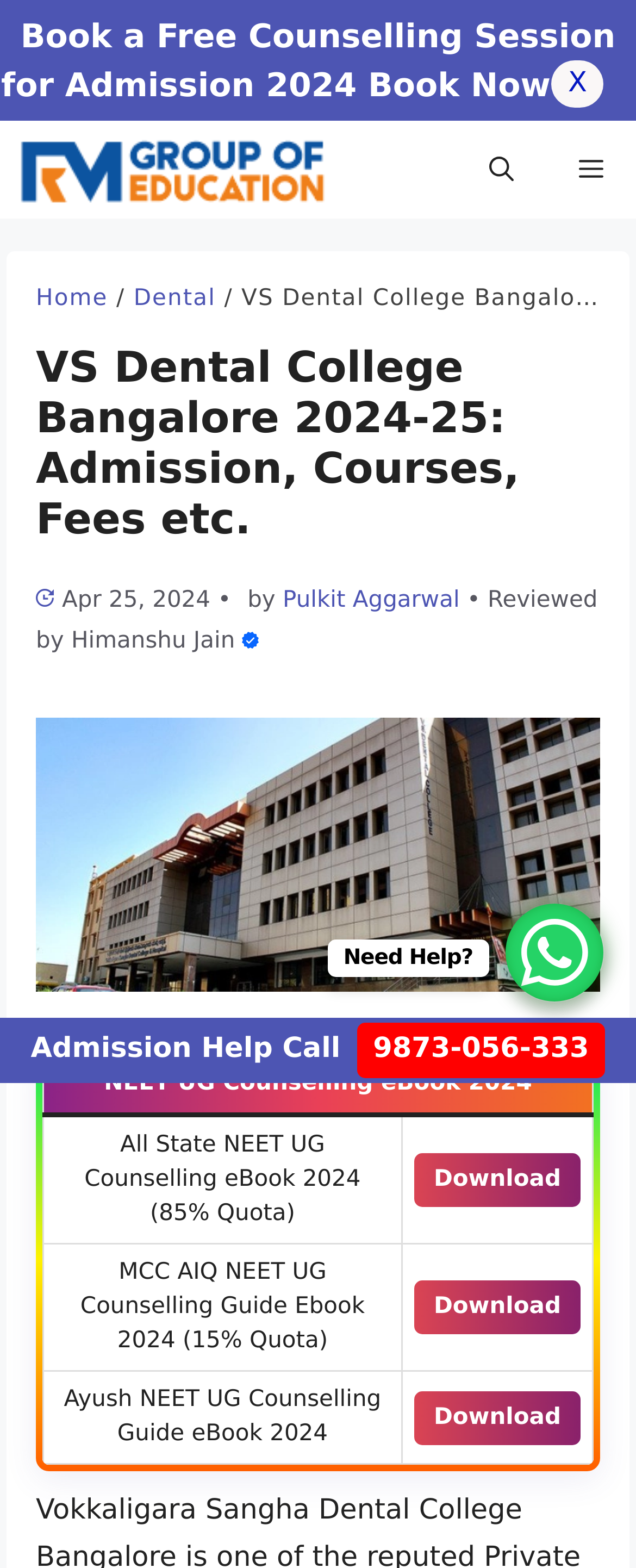What is the purpose of the 'Book a Free Counselling Session' button?
Utilize the information in the image to give a detailed answer to the question.

The 'Book a Free Counselling Session' button is located at the top of the webpage, and its purpose is to allow users to book a free counselling session for admission to VS Dental College Bangalore.